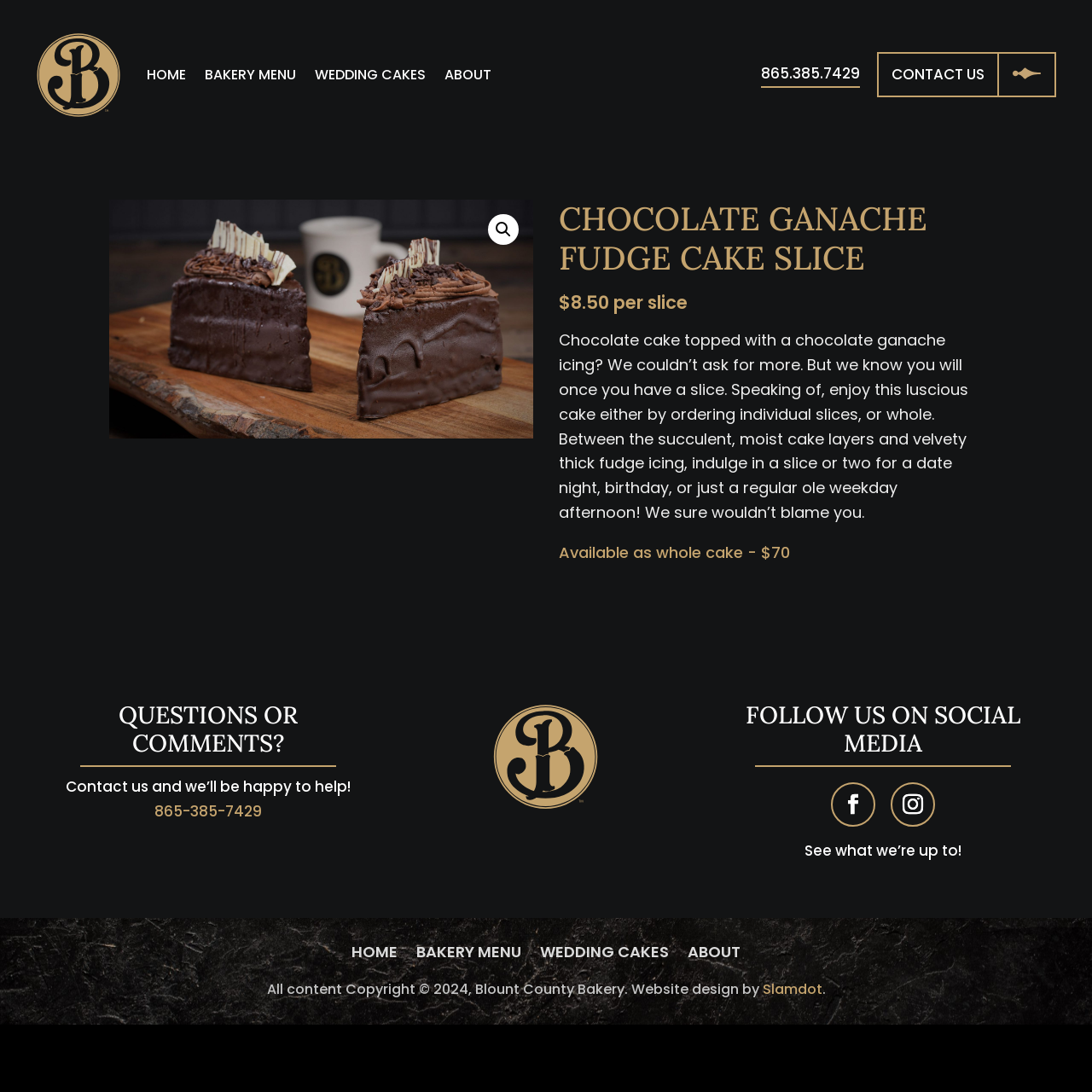What is the cost of a whole chocolate ganache fudge cake?
Provide a well-explained and detailed answer to the question.

The cost of a whole chocolate ganache fudge cake can be found in the description of the cake, which is 'Available as whole cake - $70'.